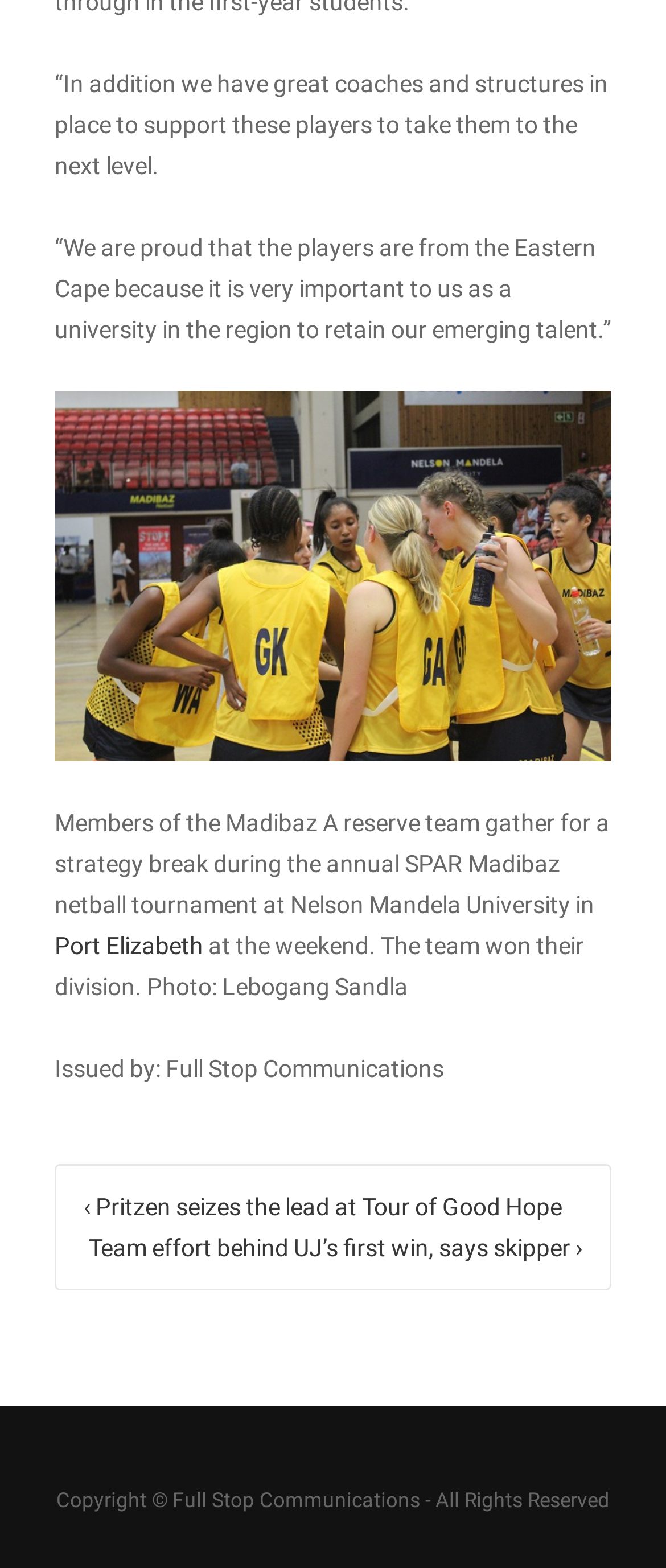Who took the photo?
Please provide a full and detailed response to the question.

The photographer's name is mentioned in the text 'Photo: Lebogang Sandla' which is associated with the image description.